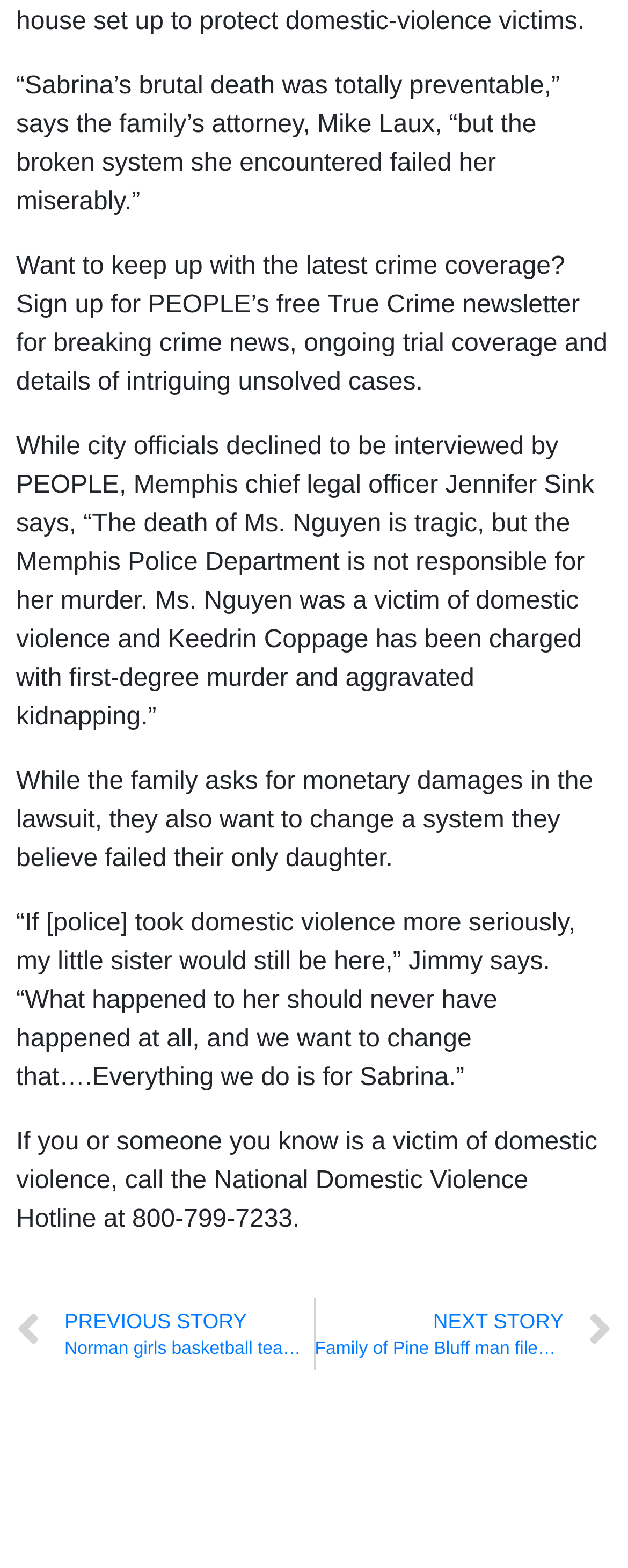Based on the image, provide a detailed and complete answer to the question: 
What is the phone number for the National Domestic Violence Hotline?

The phone number can be found in the StaticText element that provides resources for victims of domestic violence, stating 'If you or someone you know is a victim of domestic violence, call the National Domestic Violence Hotline at 800-799-7233.'